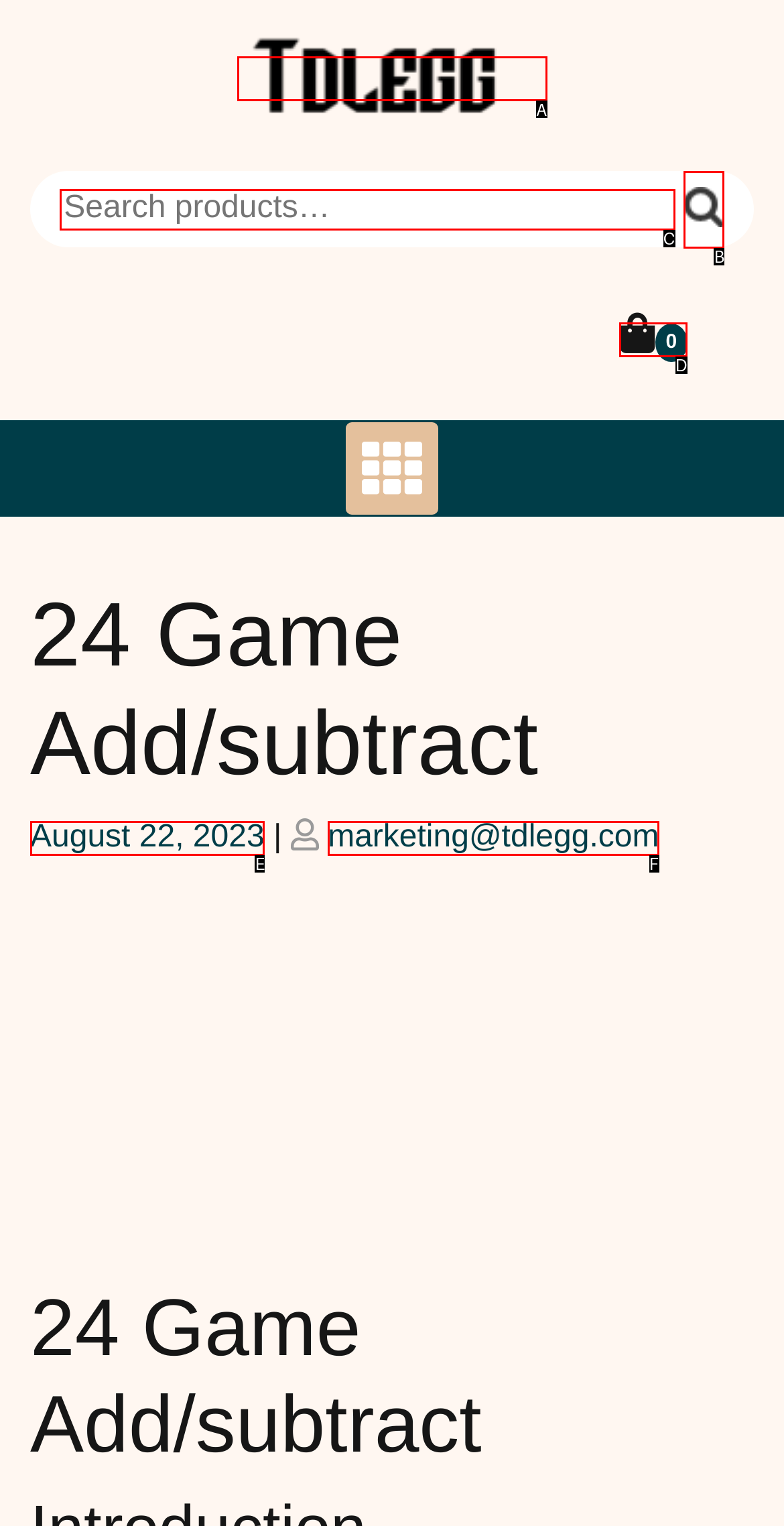Please identify the UI element that matches the description: Search
Respond with the letter of the correct option.

B